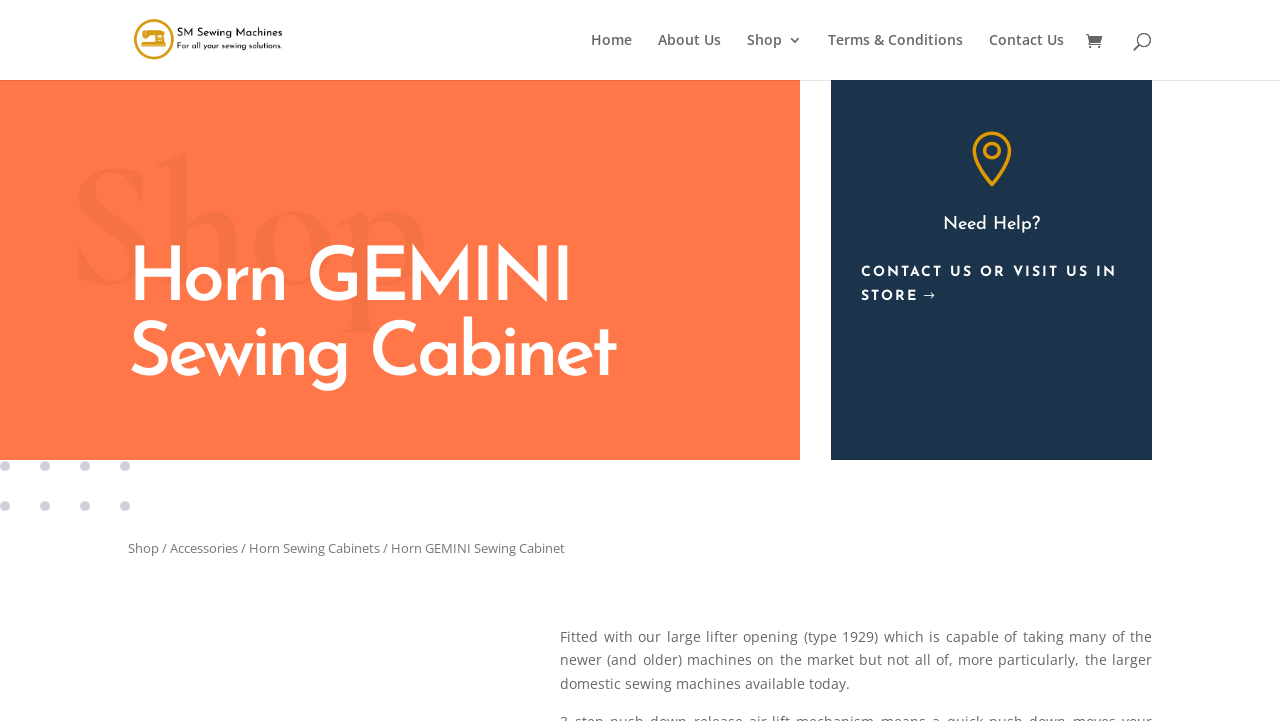Carefully observe the image and respond to the question with a detailed answer:
How many links are in the top navigation bar?

I counted the number of link elements in the top navigation bar. There are 5 link elements: 'Home', 'About Us', 'Shop 3', 'Terms & Conditions', and 'Contact Us'.